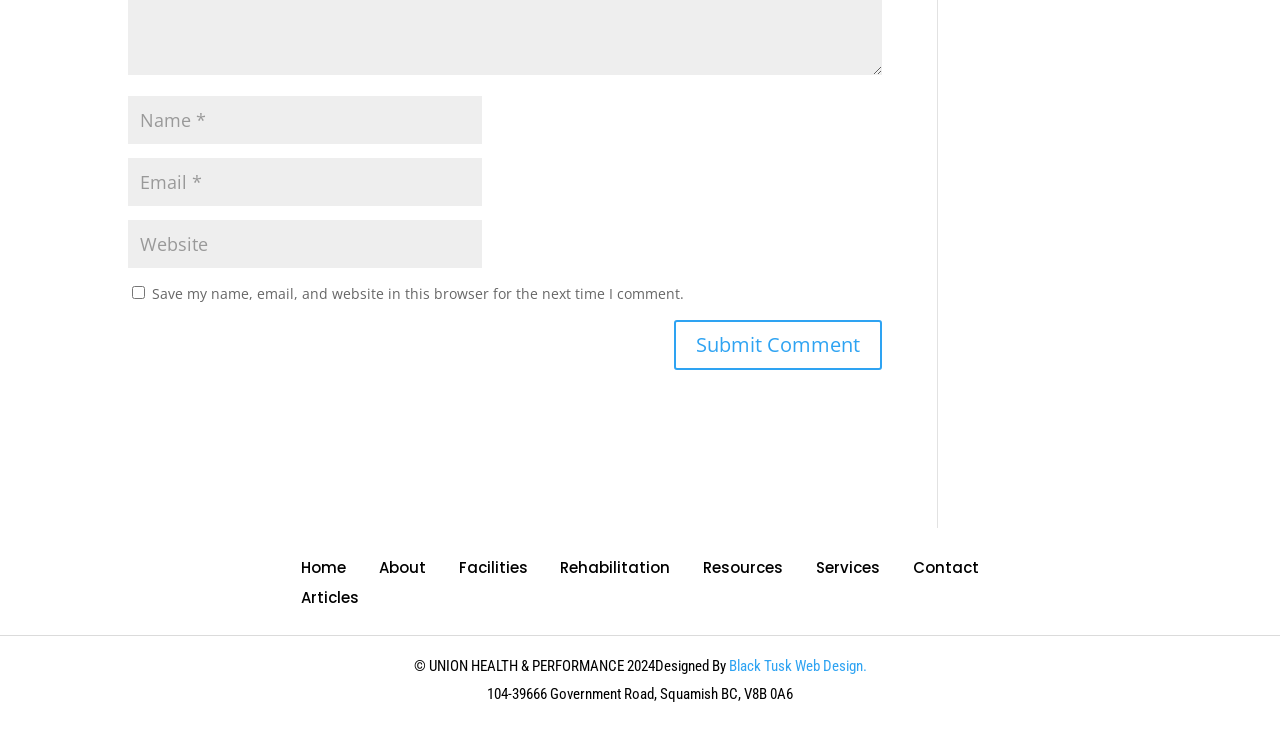Using the webpage screenshot, find the UI element described by input value="Name *" name="author". Provide the bounding box coordinates in the format (top-left x, top-left y, bottom-right x, bottom-right y), ensuring all values are floating point numbers between 0 and 1.

[0.1, 0.132, 0.377, 0.197]